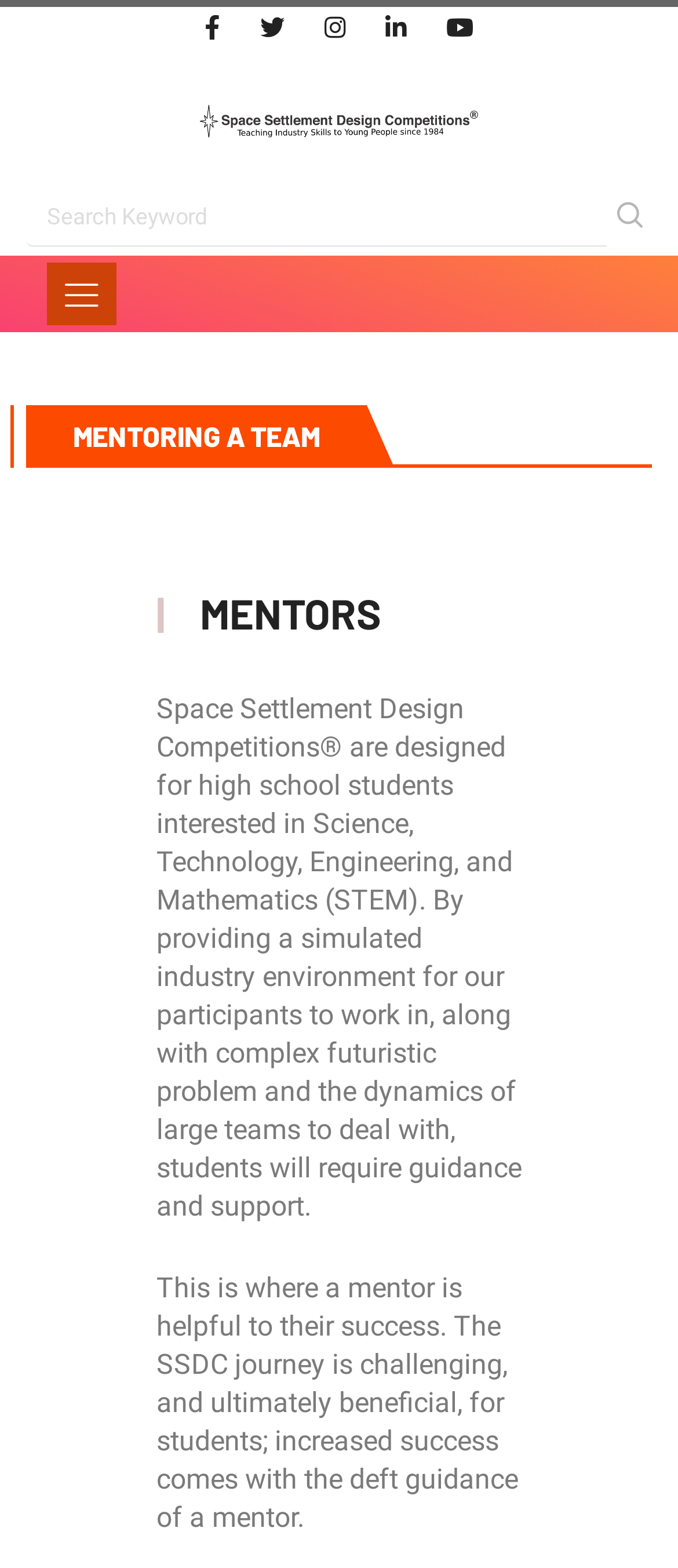Respond to the question below with a concise word or phrase:
What is the target audience for SSDC?

High school students